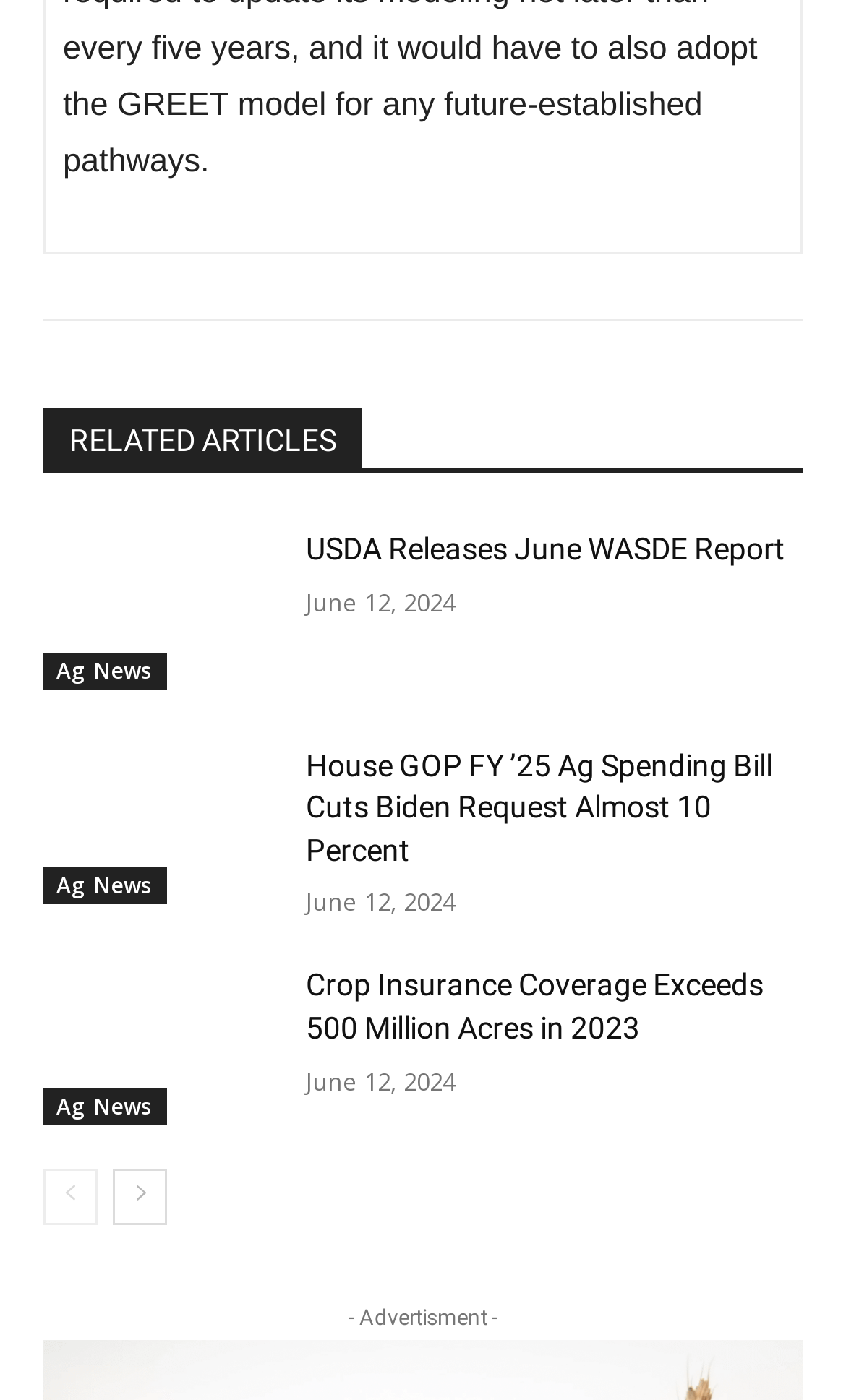Determine the bounding box coordinates for the region that must be clicked to execute the following instruction: "go to next page".

[0.133, 0.835, 0.197, 0.875]